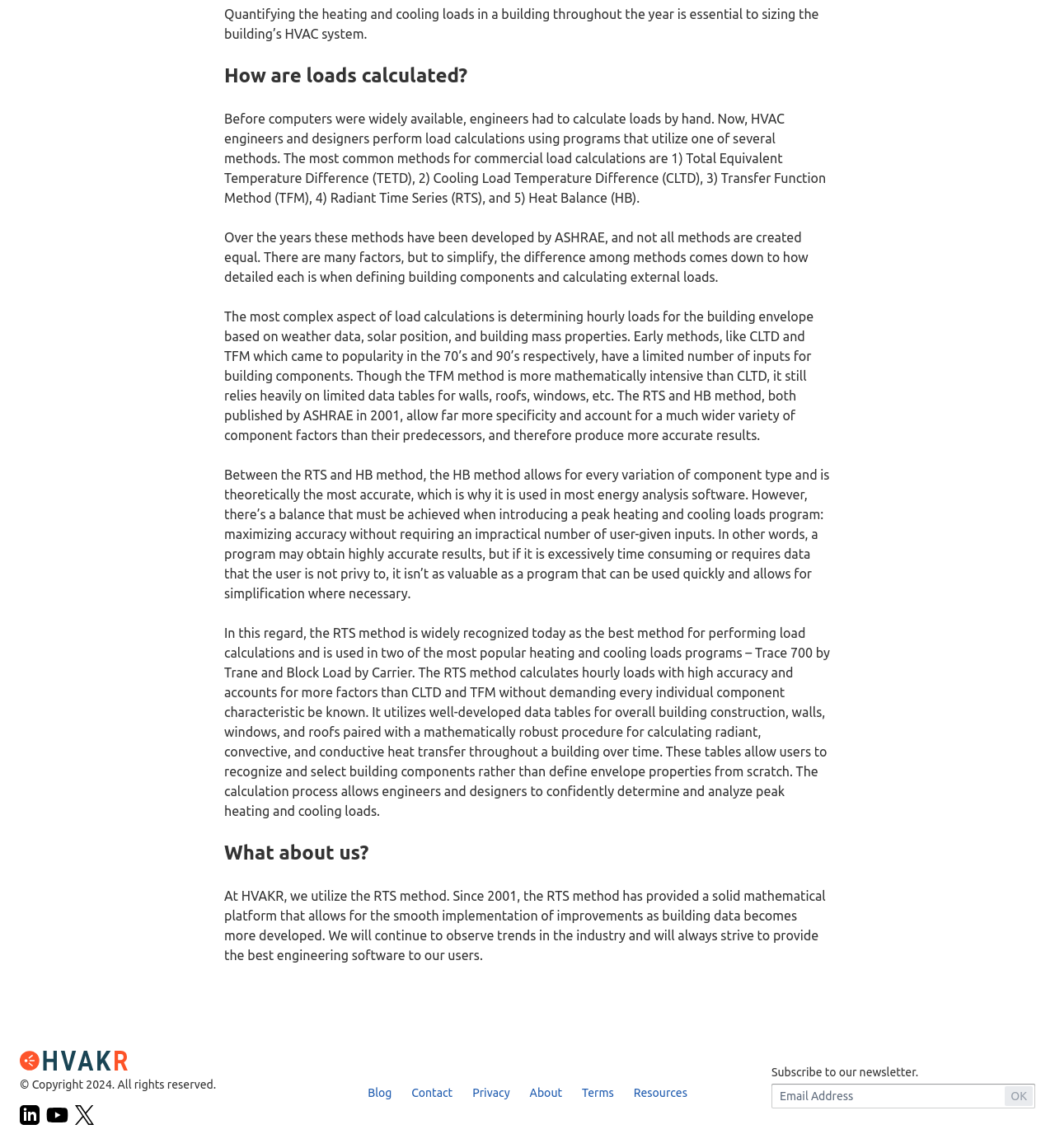What is the purpose of load calculations in building design?
Please utilize the information in the image to give a detailed response to the question.

The webpage explains that quantifying heating and cooling loads in a building is essential to sizing the building's HVAC system, implying that the purpose of load calculations is to determine the appropriate size of the HVAC system for a building.